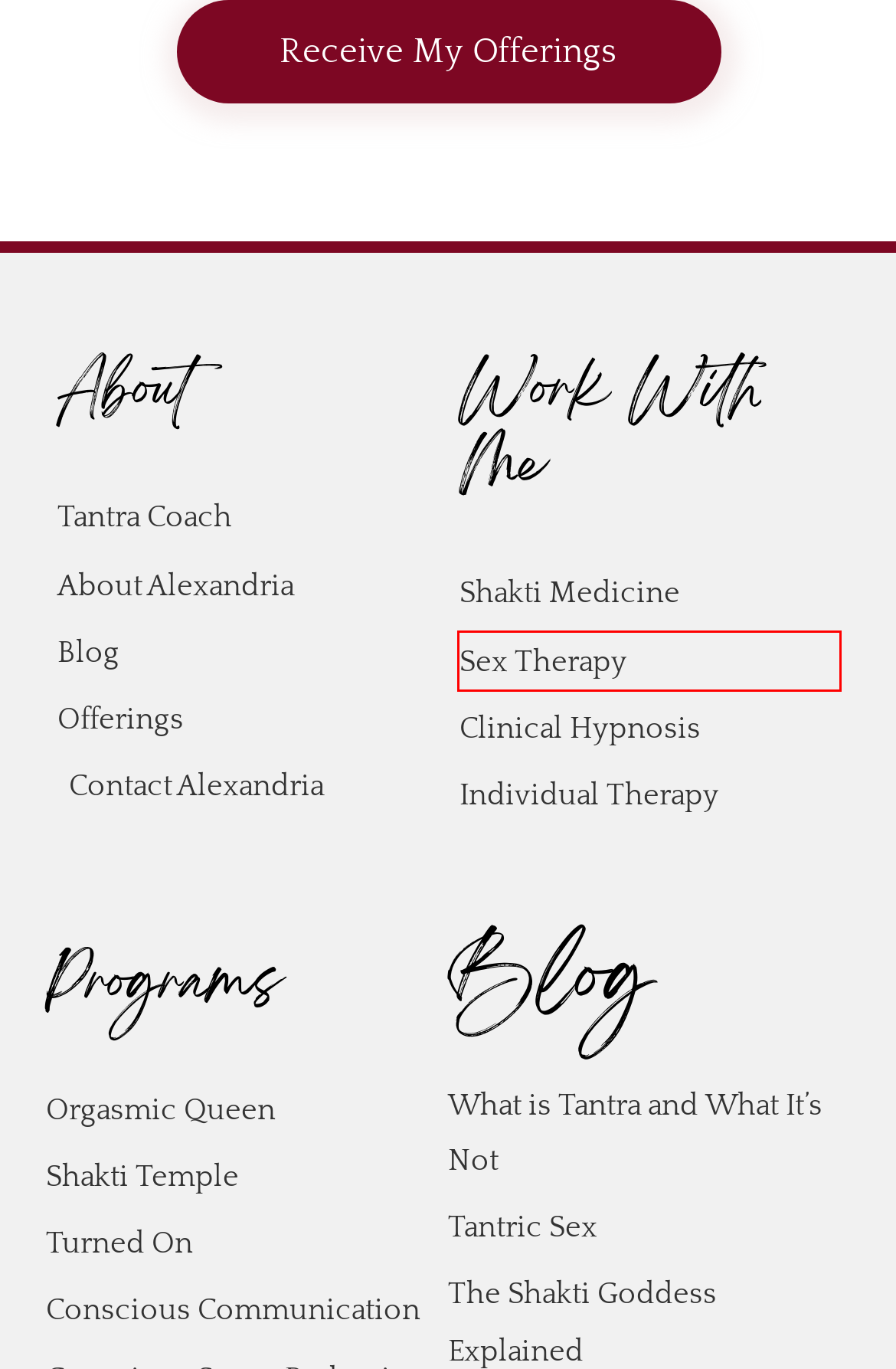Look at the screenshot of a webpage with a red bounding box and select the webpage description that best corresponds to the new page after clicking the element in the red box. Here are the options:
A. Holistic Therapist - About Dr. Alexandria Saunder
B. Somatic Trauma Healing - Dr. Alexandria Saunders Services
C. Female Therapist, Alexandria Saunders - Individual Therapy
D. Clinical Hypnotherapist - Alexandria Saunders
E. What is Tantric Sex & How to Incorporate it into Your Sexual World
F. Sexologist Therapist (Sex Therapy) - Alexandria Saunders
G. Contact - Alexandria Saunders
H. Mindfulness Courses & Programs by - Alexandria Saunders

F